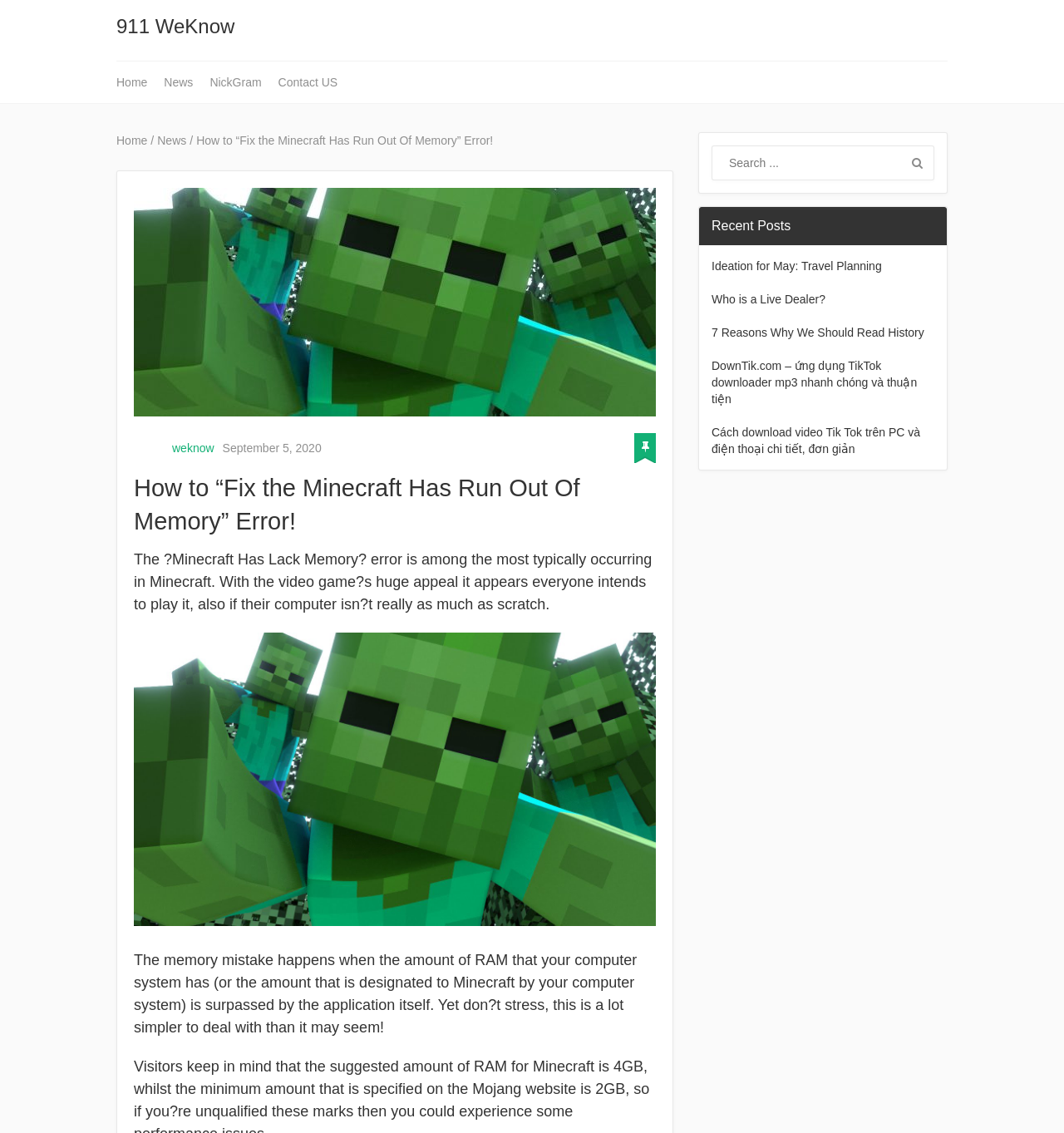Find and indicate the bounding box coordinates of the region you should select to follow the given instruction: "Click on the 'Home' link".

[0.109, 0.054, 0.146, 0.091]